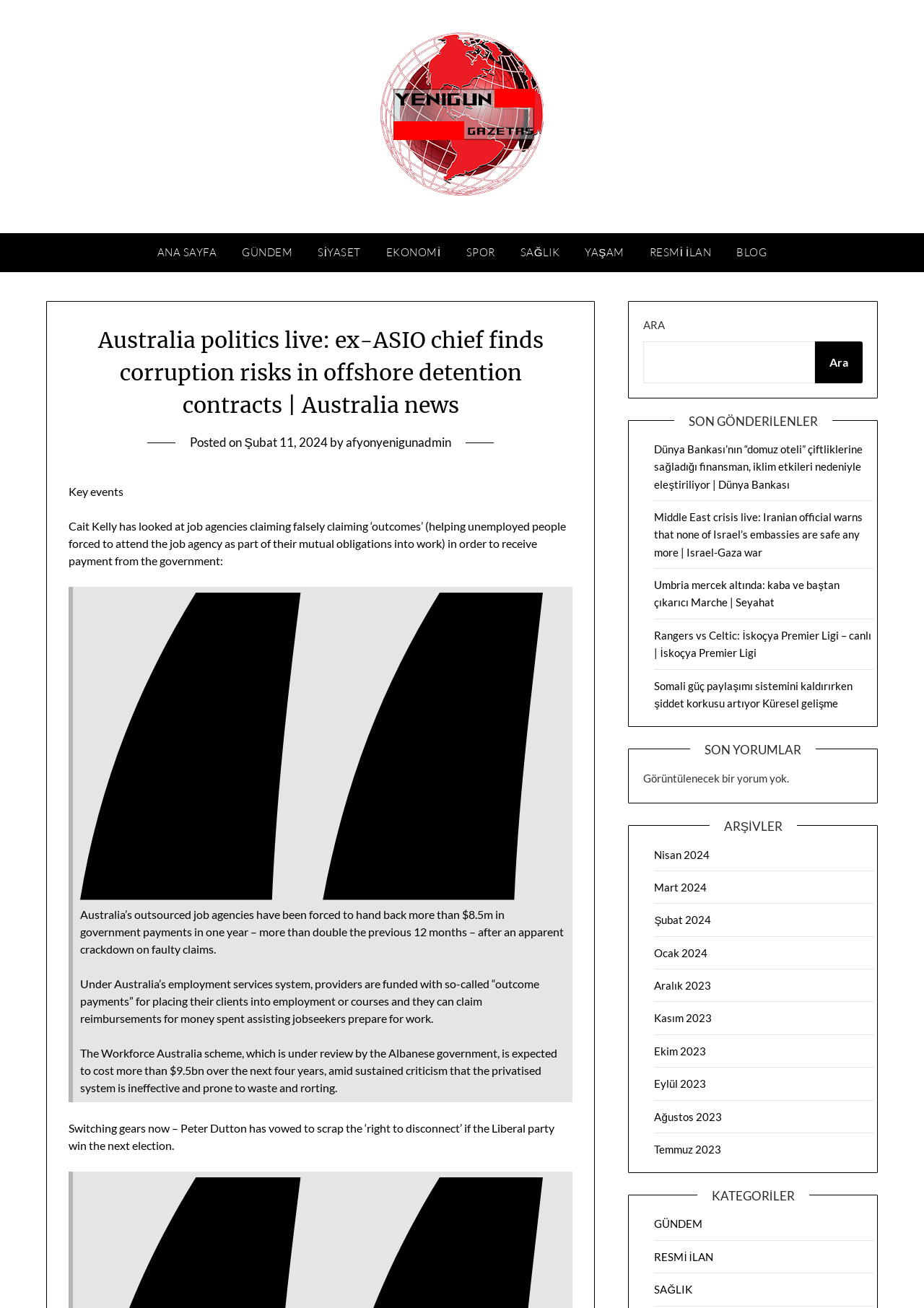Determine the bounding box coordinates of the clickable region to execute the instruction: "Check author". The coordinates should be four float numbers between 0 and 1, denoted as [left, top, right, bottom].

None